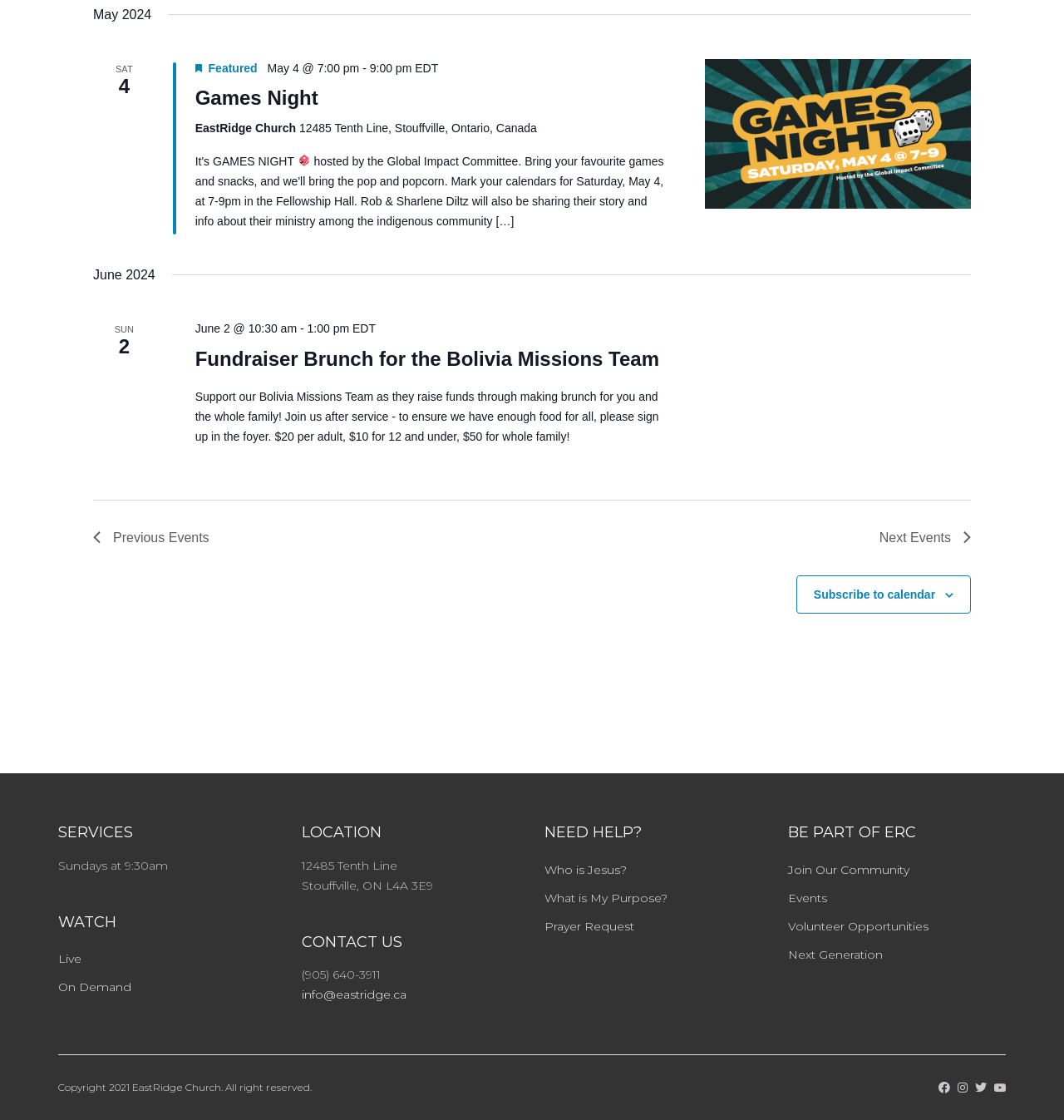Respond with a single word or phrase to the following question: What is the date of the Games Night event?

May 4